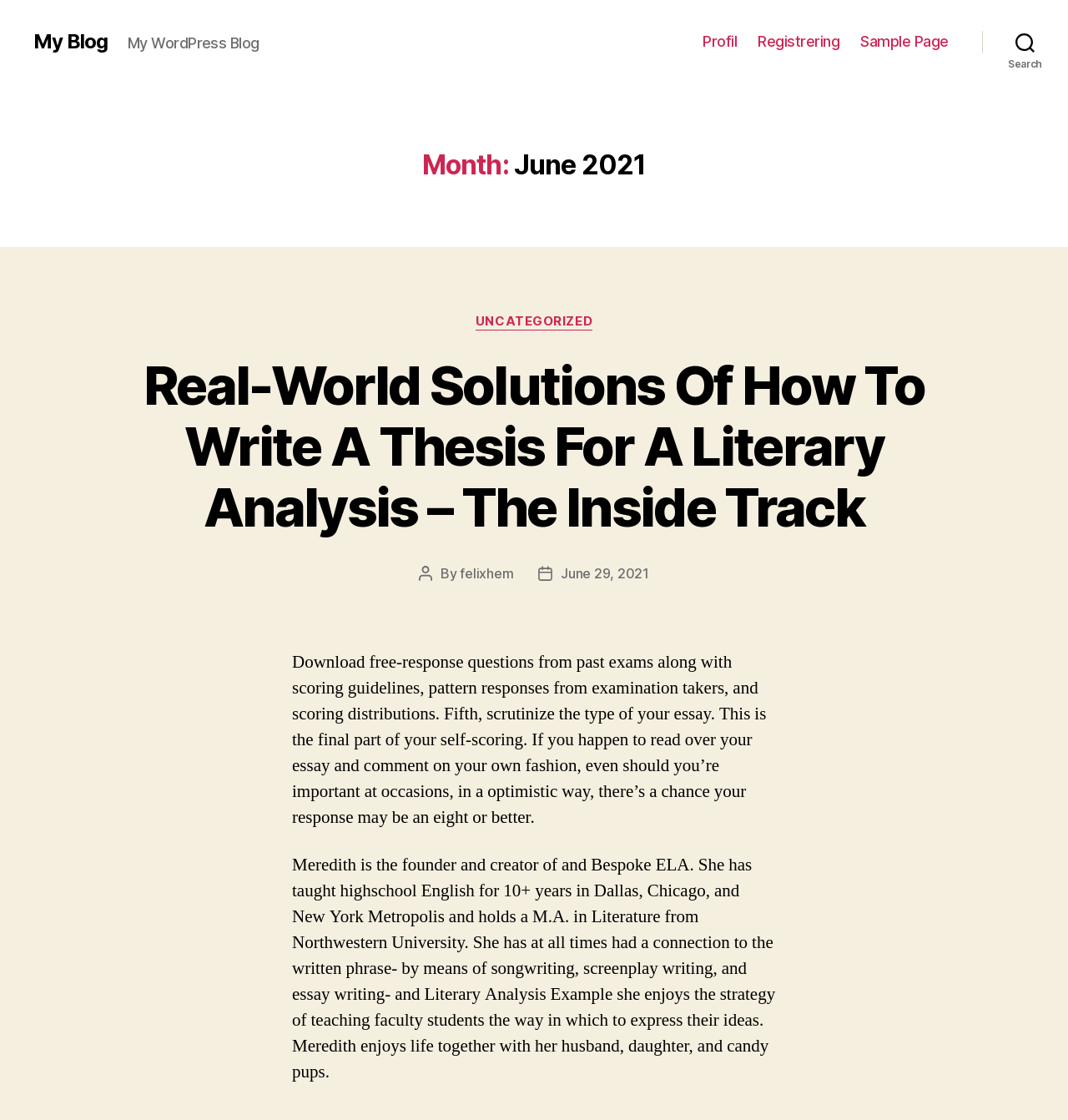What is the date of the blog post?
Based on the screenshot, provide a one-word or short-phrase response.

June 29, 2021